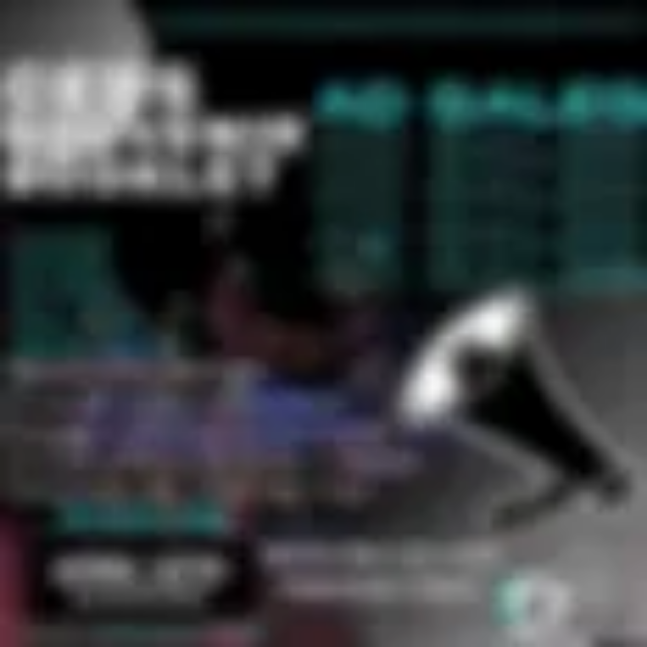Use a single word or phrase to answer the question:
What is the goal of purchasing ads in the souvenir book?

Supporting local scholarships